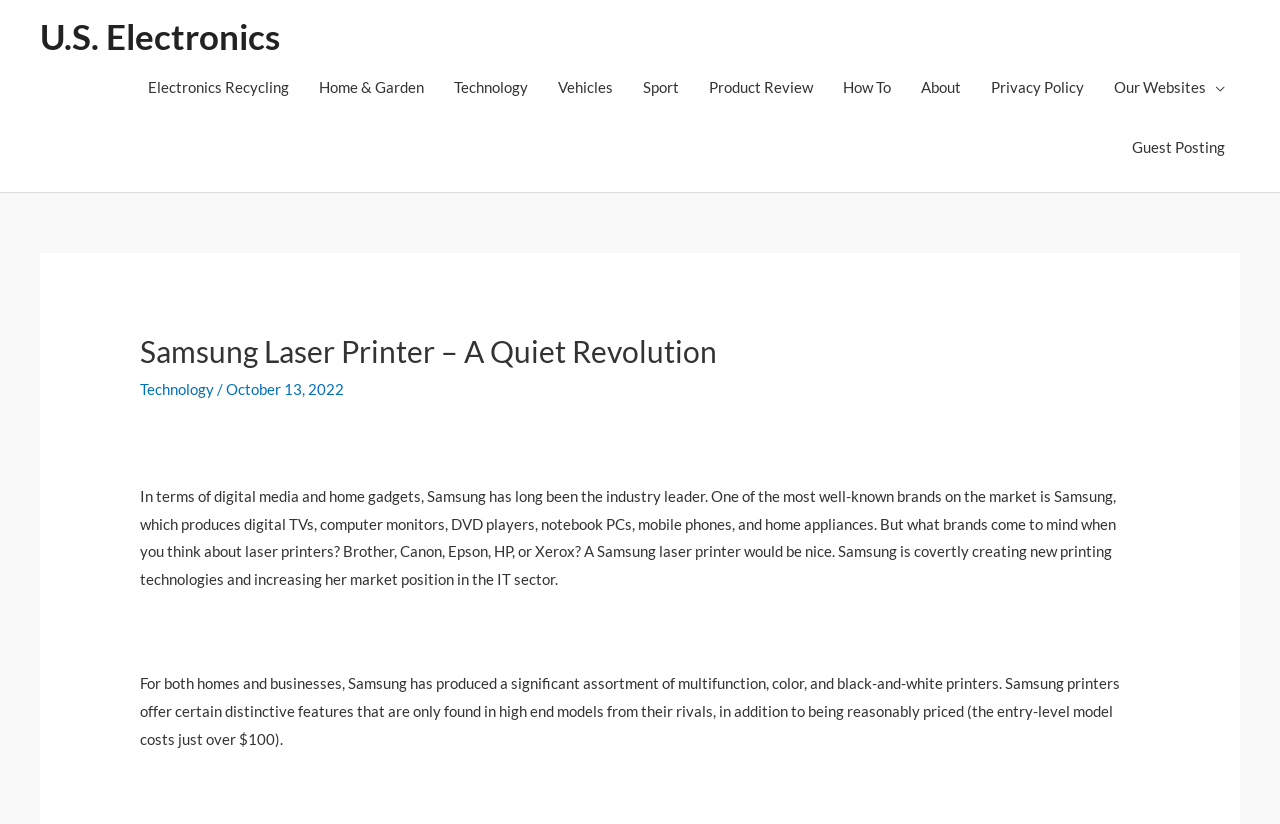What is the date mentioned in the article?
Please ensure your answer is as detailed and informative as possible.

The article mentions the date October 13, 2022, which is likely the publication date of the article.